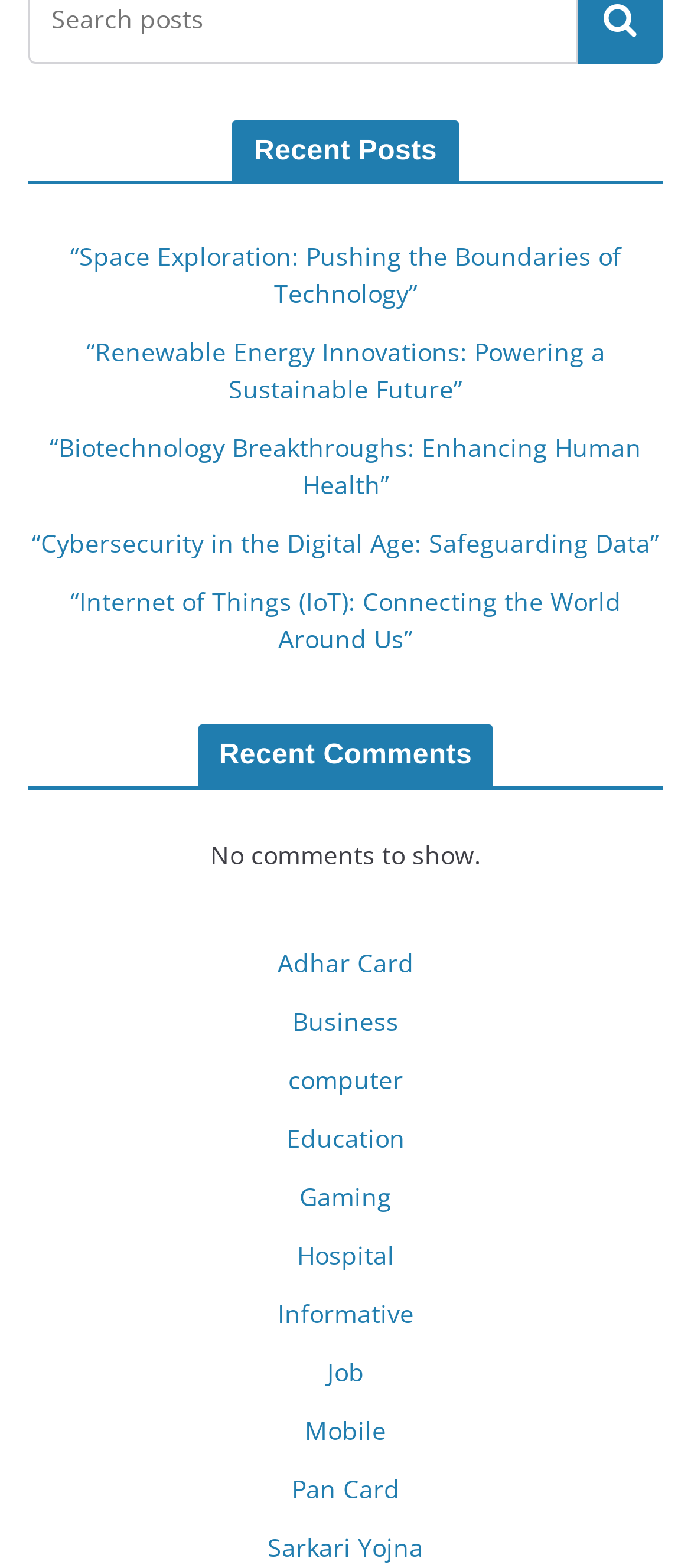Specify the bounding box coordinates of the area to click in order to execute this command: 'read about space exploration'. The coordinates should consist of four float numbers ranging from 0 to 1, and should be formatted as [left, top, right, bottom].

[0.101, 0.153, 0.899, 0.198]